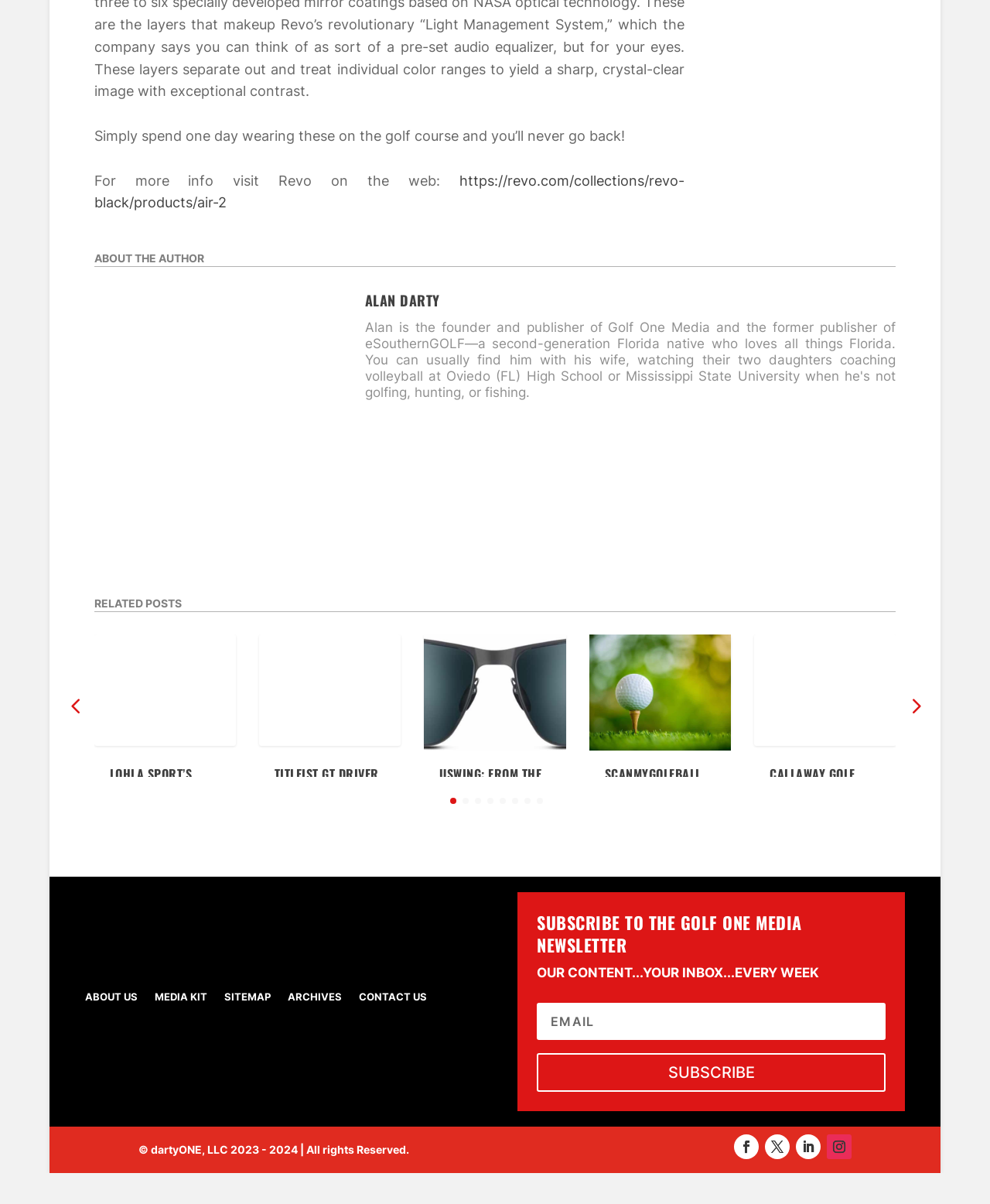What is the name of the media company?
Please use the image to provide an in-depth answer to the question.

The website has a link to 'GOLF ONE MEDIA' at the bottom, which suggests that it is the name of the media company that owns the website.